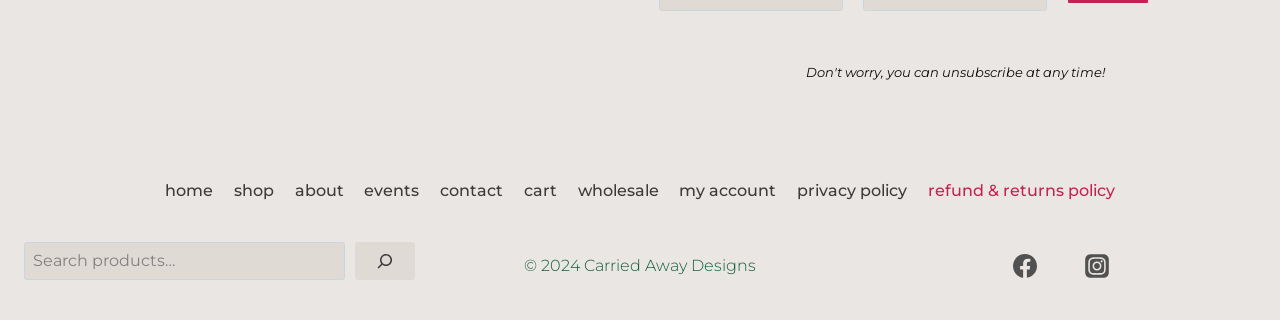What is the last link in the footer navigation?
Look at the screenshot and give a one-word or phrase answer.

refund & returns policy